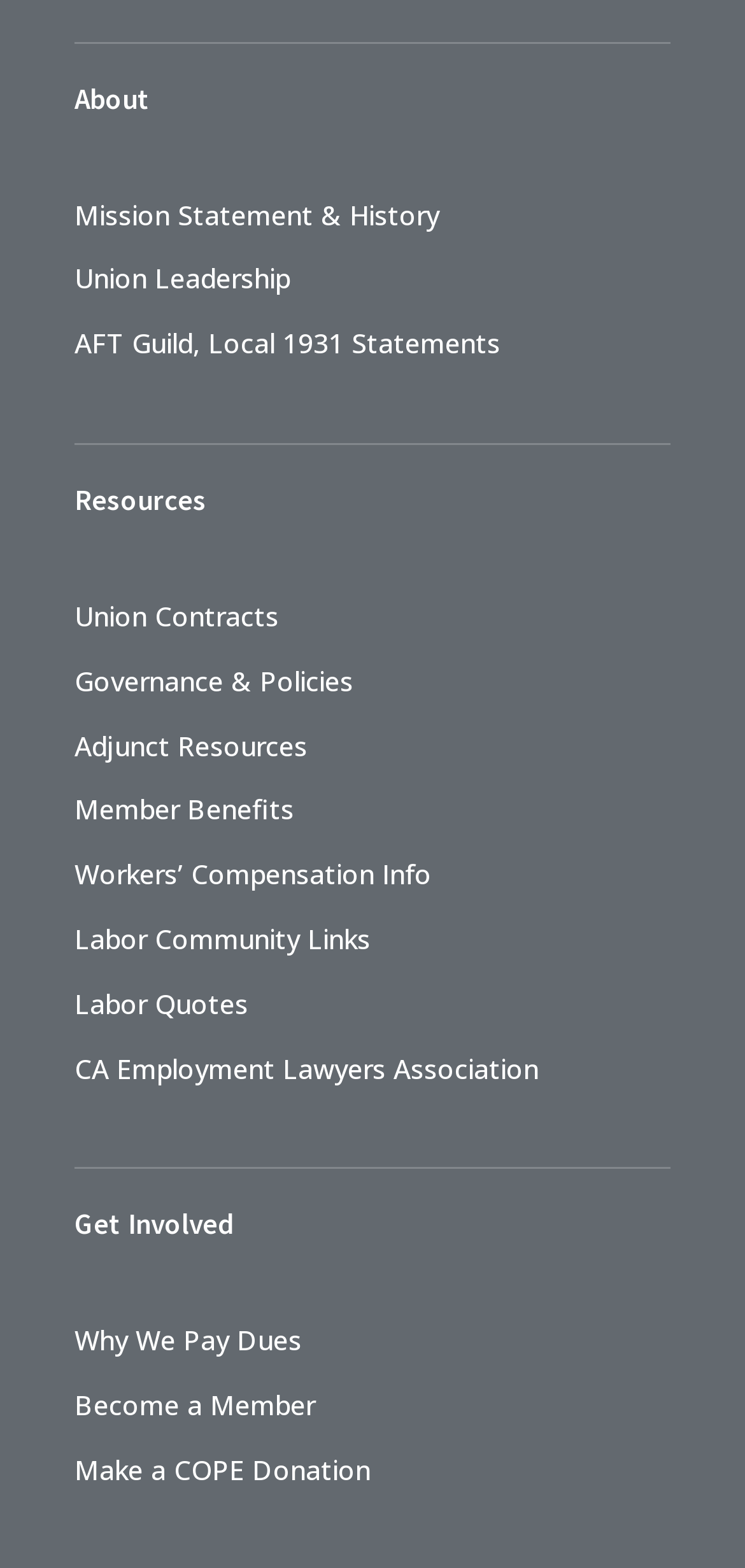Locate the bounding box coordinates of the clickable area to execute the instruction: "Access Union Contracts". Provide the coordinates as four float numbers between 0 and 1, represented as [left, top, right, bottom].

[0.1, 0.381, 0.374, 0.404]